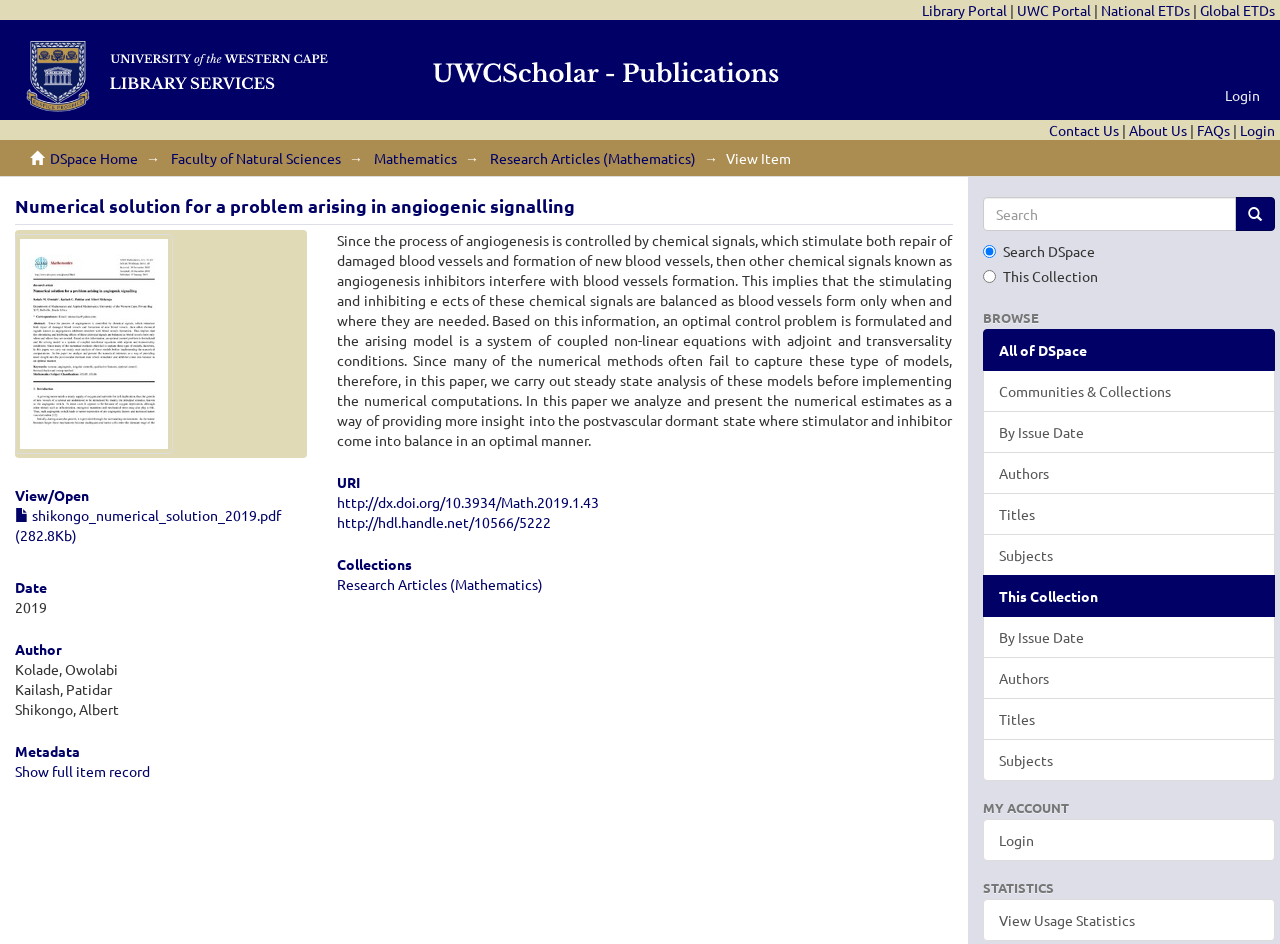What is the faculty of the research article?
Please interpret the details in the image and answer the question thoroughly.

The faculty of the research article can be found in the link element with the text 'Faculty of Natural Sciences'.